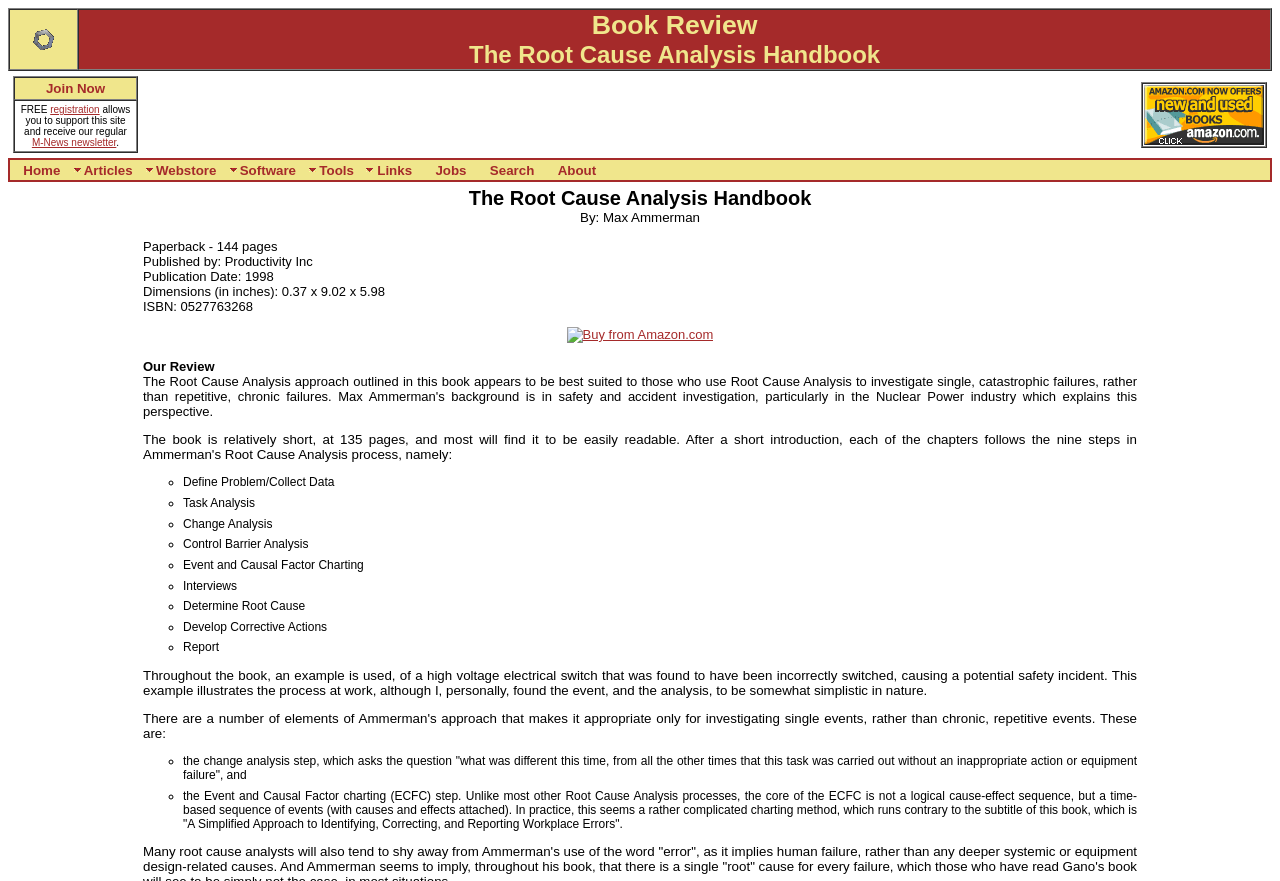Using the elements shown in the image, answer the question comprehensively: What is the purpose of the Event and Causal Factor charting step?

I found the purpose of the Event and Causal Factor charting step by reading the static text element with the content 'the Event and Causal Factor charting (ECFC) step. Unlike most other Root Cause Analysis processes, the core of the ECFC is not a logical cause-effect sequence, but a time-based sequence of events (with causes and effects attached).' located at the bounding box coordinates [0.143, 0.896, 0.888, 0.943].